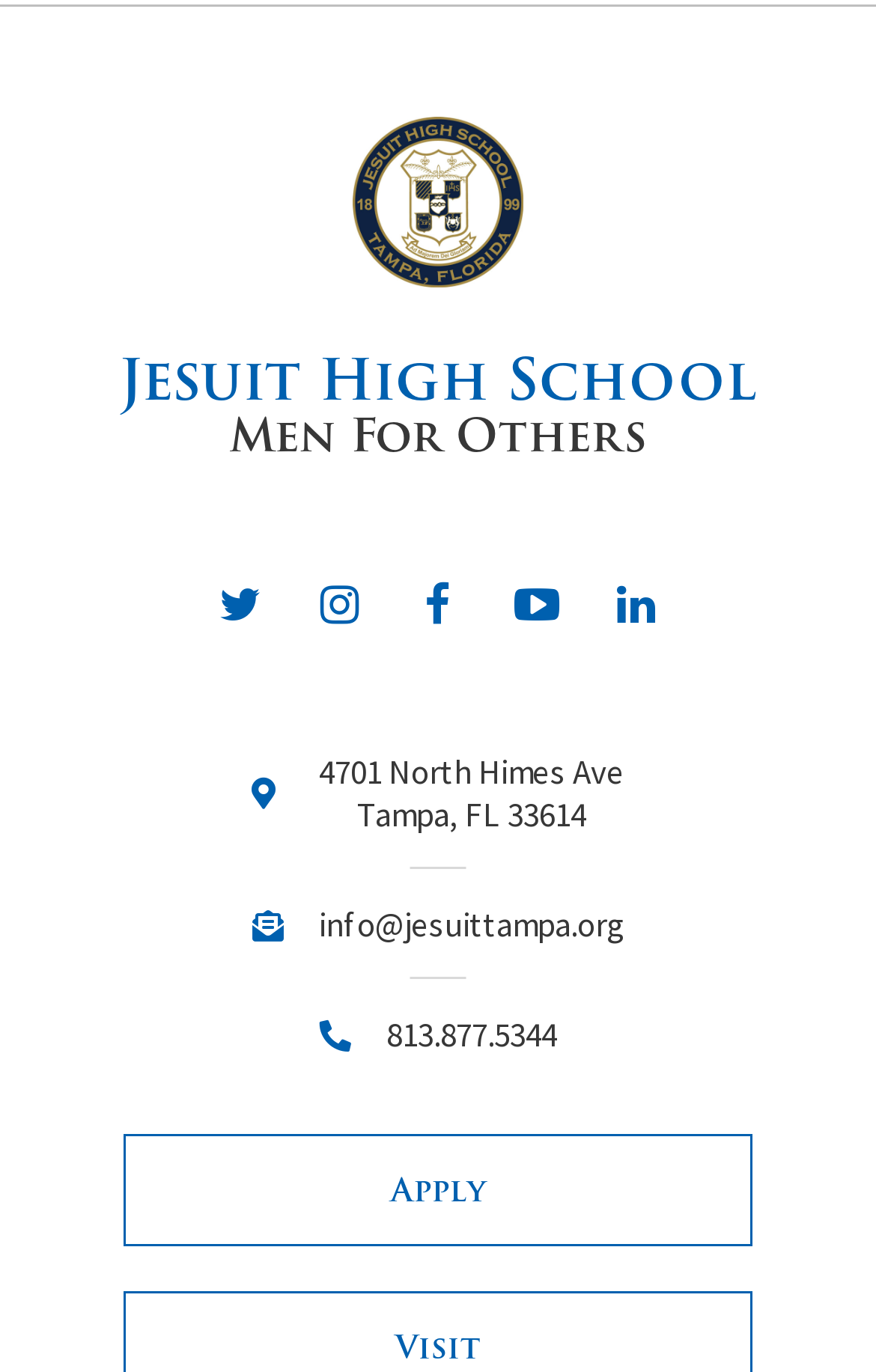Could you specify the bounding box coordinates for the clickable section to complete the following instruction: "contact Jesuit High School"?

[0.364, 0.659, 0.713, 0.69]